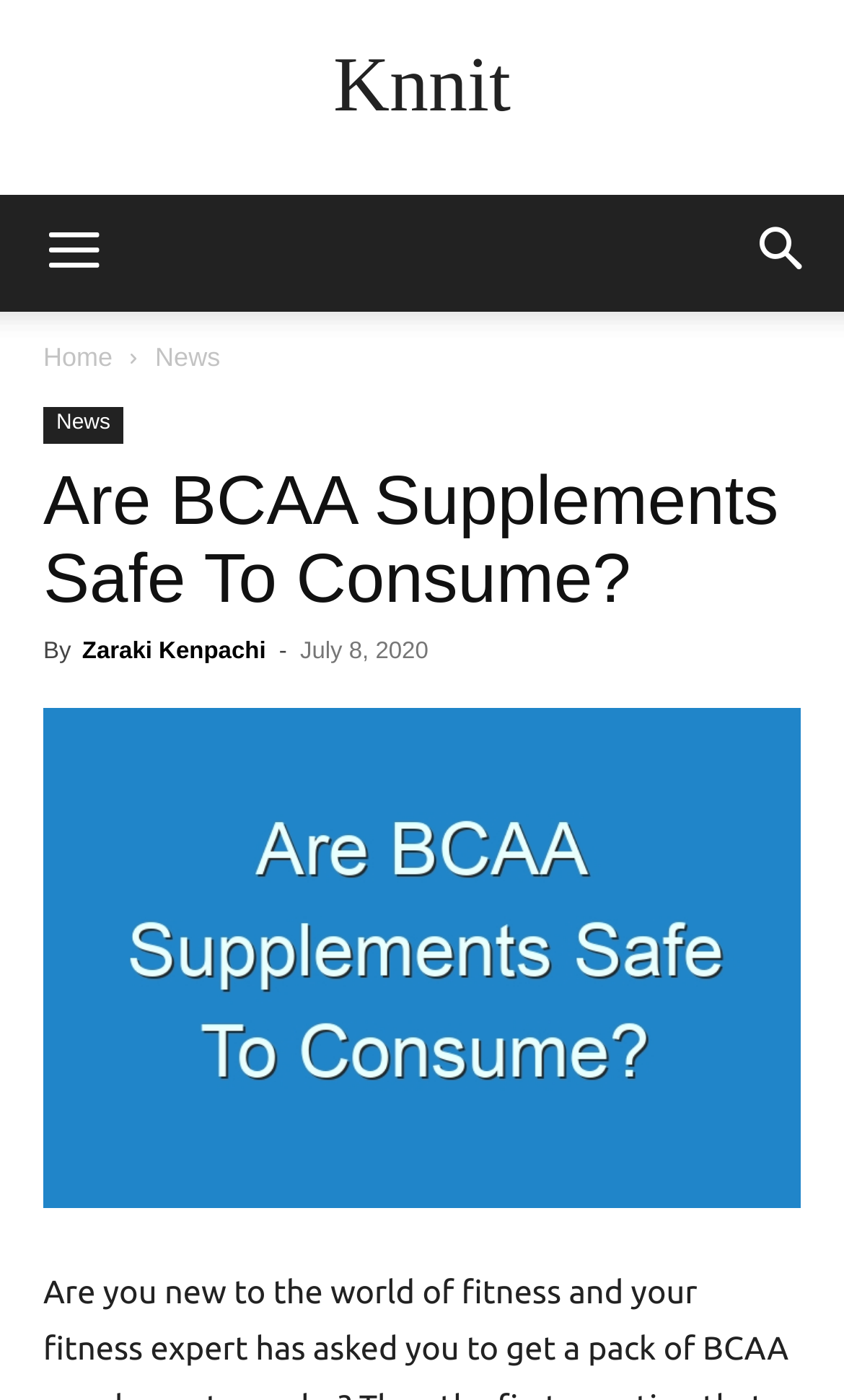What is the name of the website?
Give a detailed and exhaustive answer to the question.

The name of the website can be found by looking at the top-left corner of the webpage, where the website's logo and name are displayed.